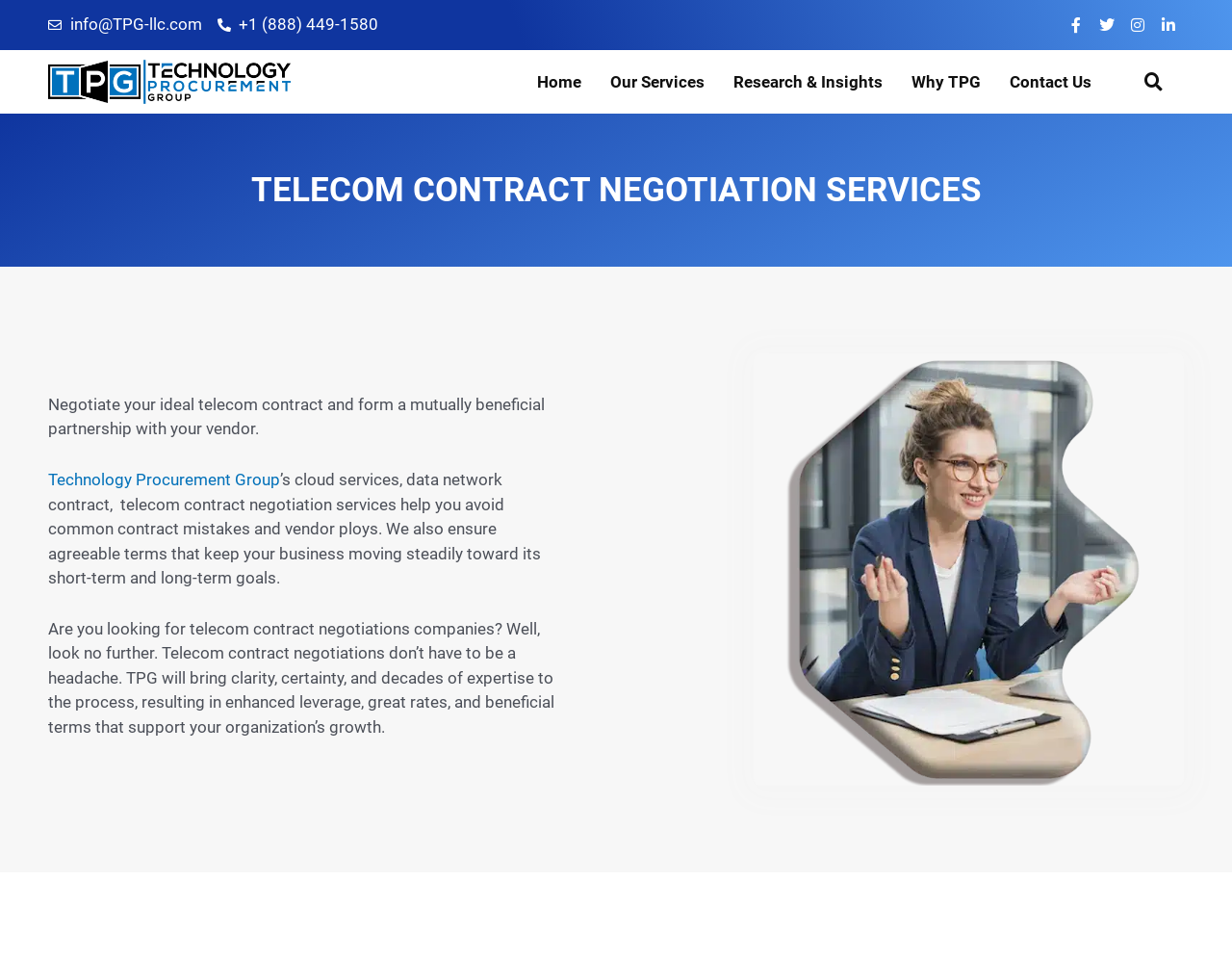Please analyze the image and provide a thorough answer to the question:
What is the company's email address?

The company's email address can be found at the top of the webpage, next to the phone number, which is 'info@TPG-llc.com'.